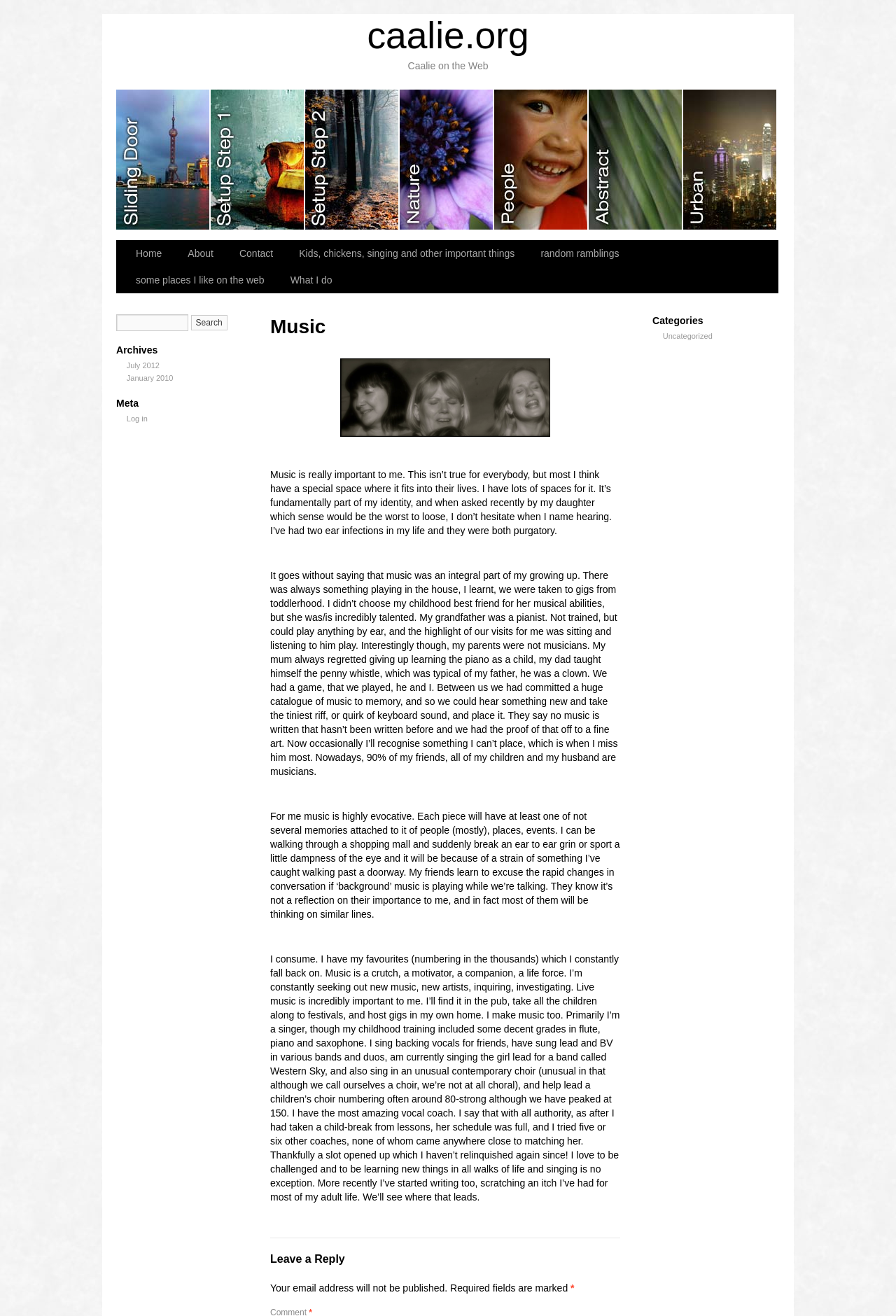What is the author's relationship with music?
Kindly offer a detailed explanation using the data available in the image.

The author mentions that music is 'fundamentally part of my identity' and that it's 'highly evocative' for her, indicating a deep connection with music.